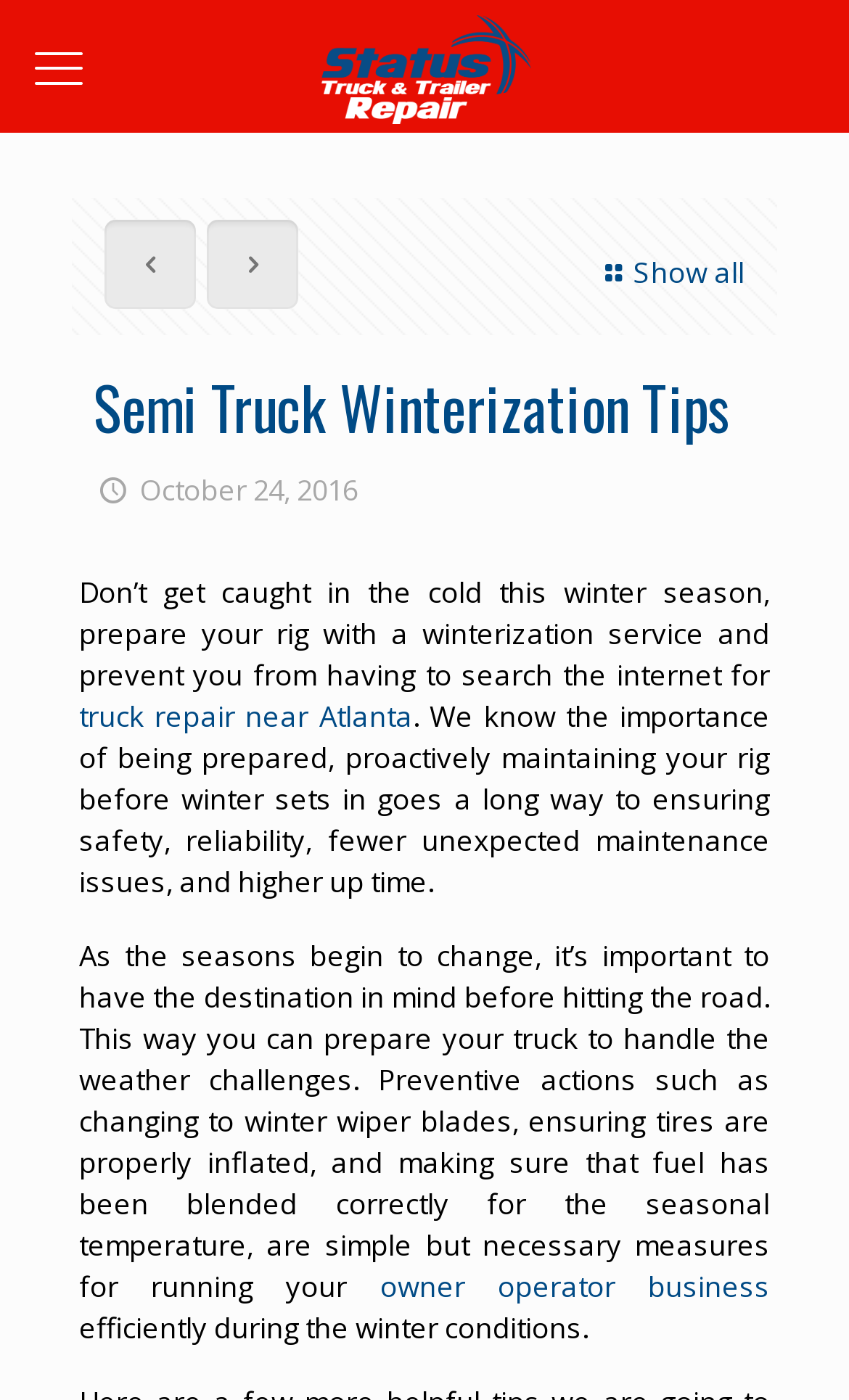Provide a one-word or short-phrase answer to the question:
What is one preventive action for winterizing a semi truck?

Changing to winter wiper blades